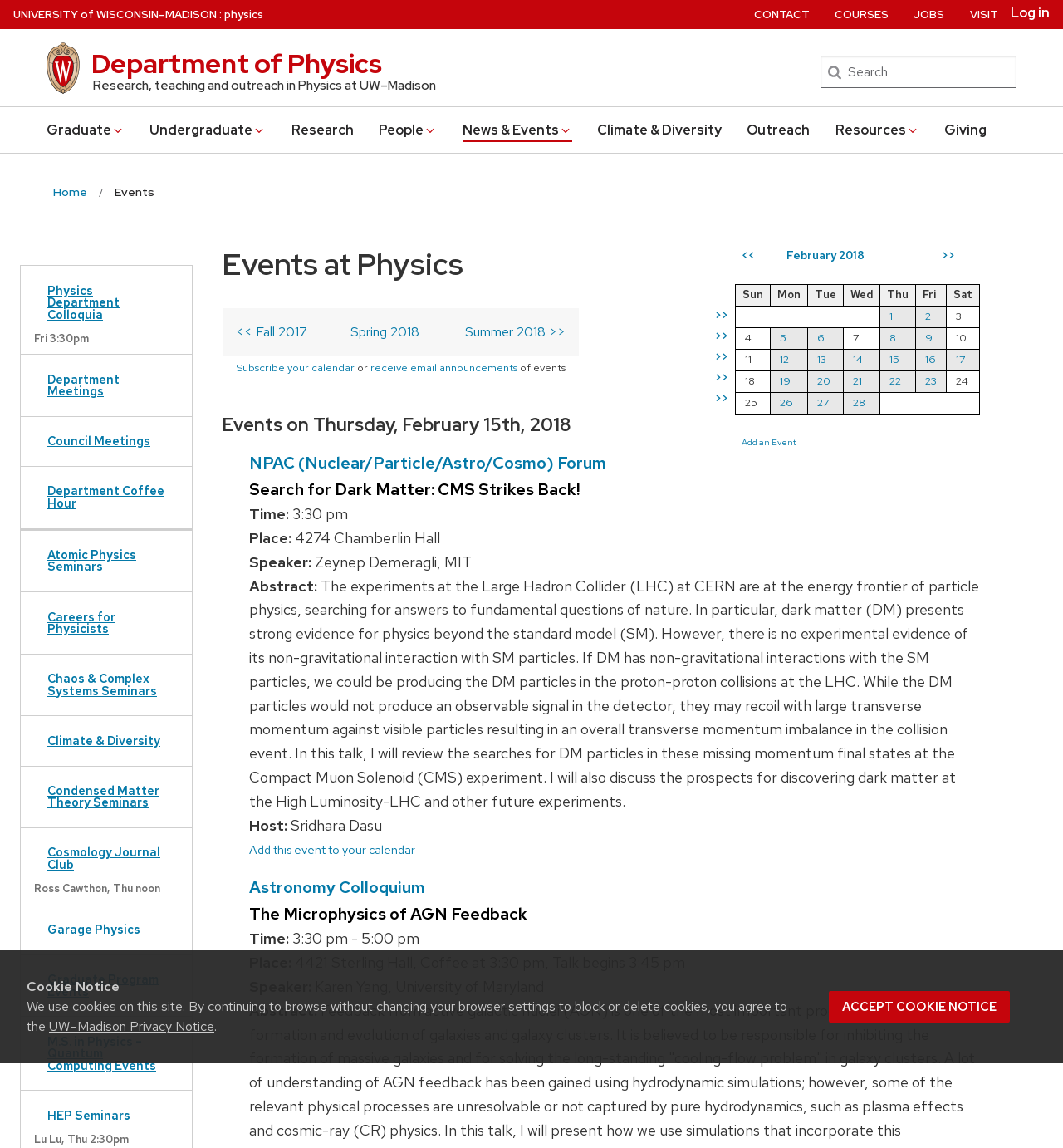Please reply with a single word or brief phrase to the question: 
What type of events are listed on the webpage?

Physics department events